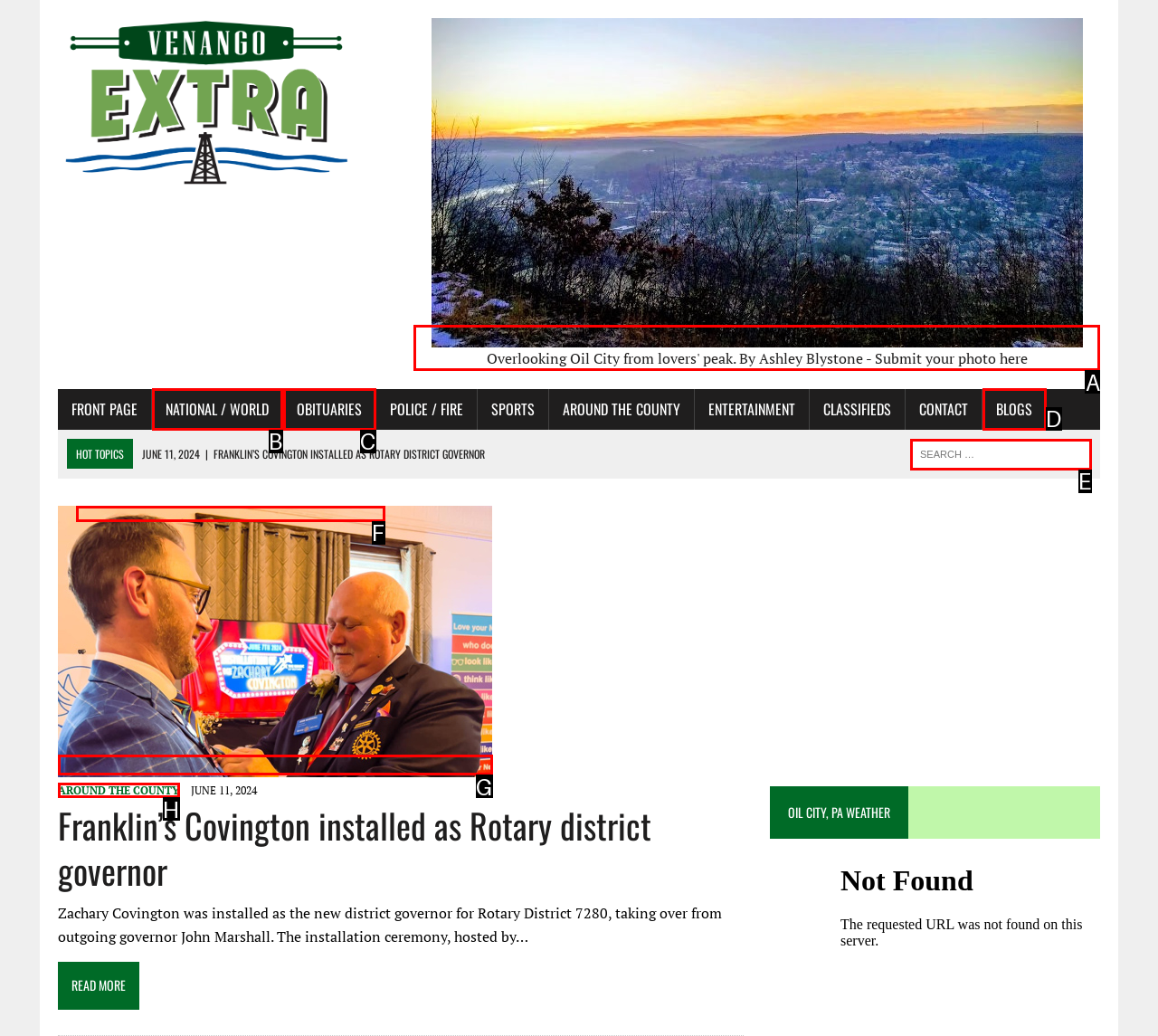Choose the HTML element you need to click to achieve the following task: View the 'AROUND THE COUNTY' section
Respond with the letter of the selected option from the given choices directly.

H